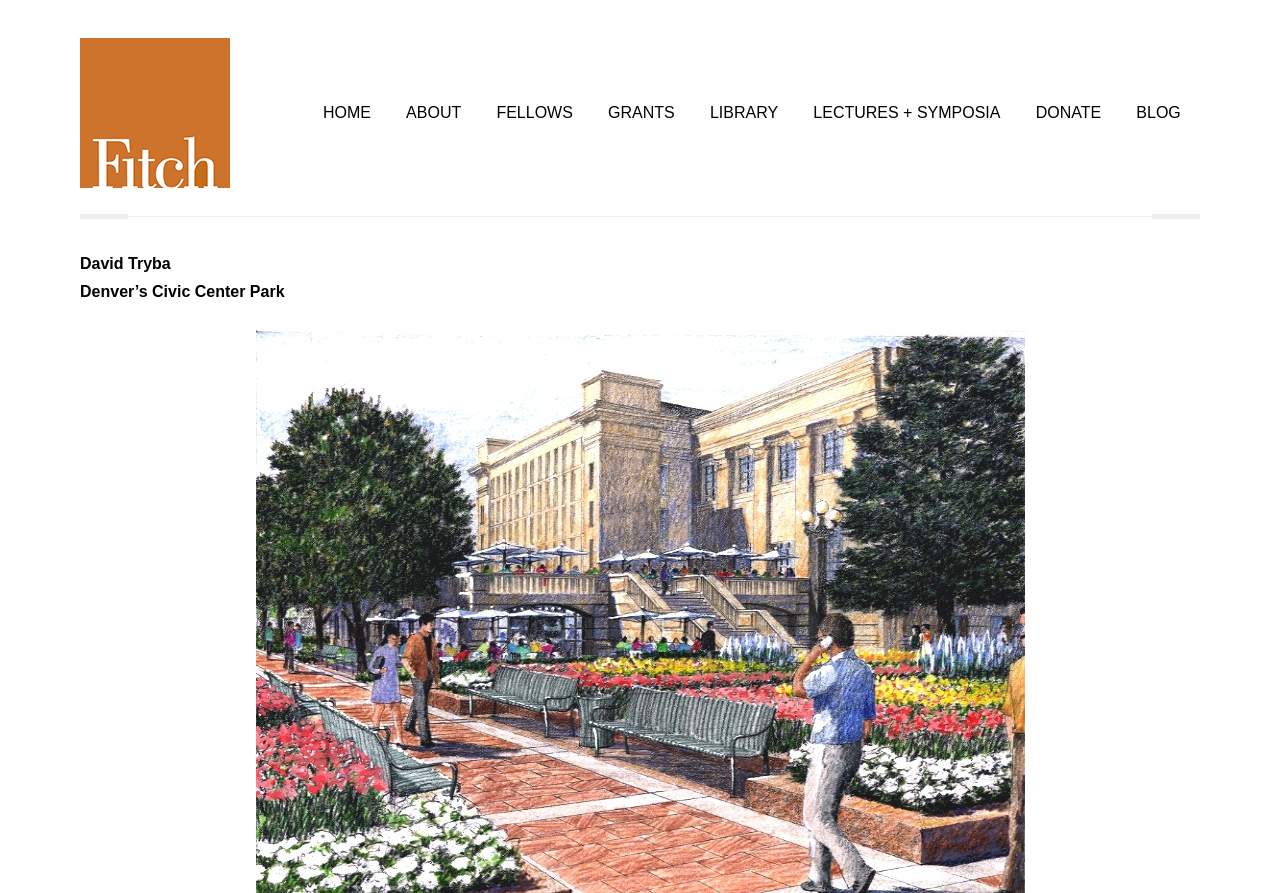Please give a short response to the question using one word or a phrase:
What is the name of the park?

Civic Center Park